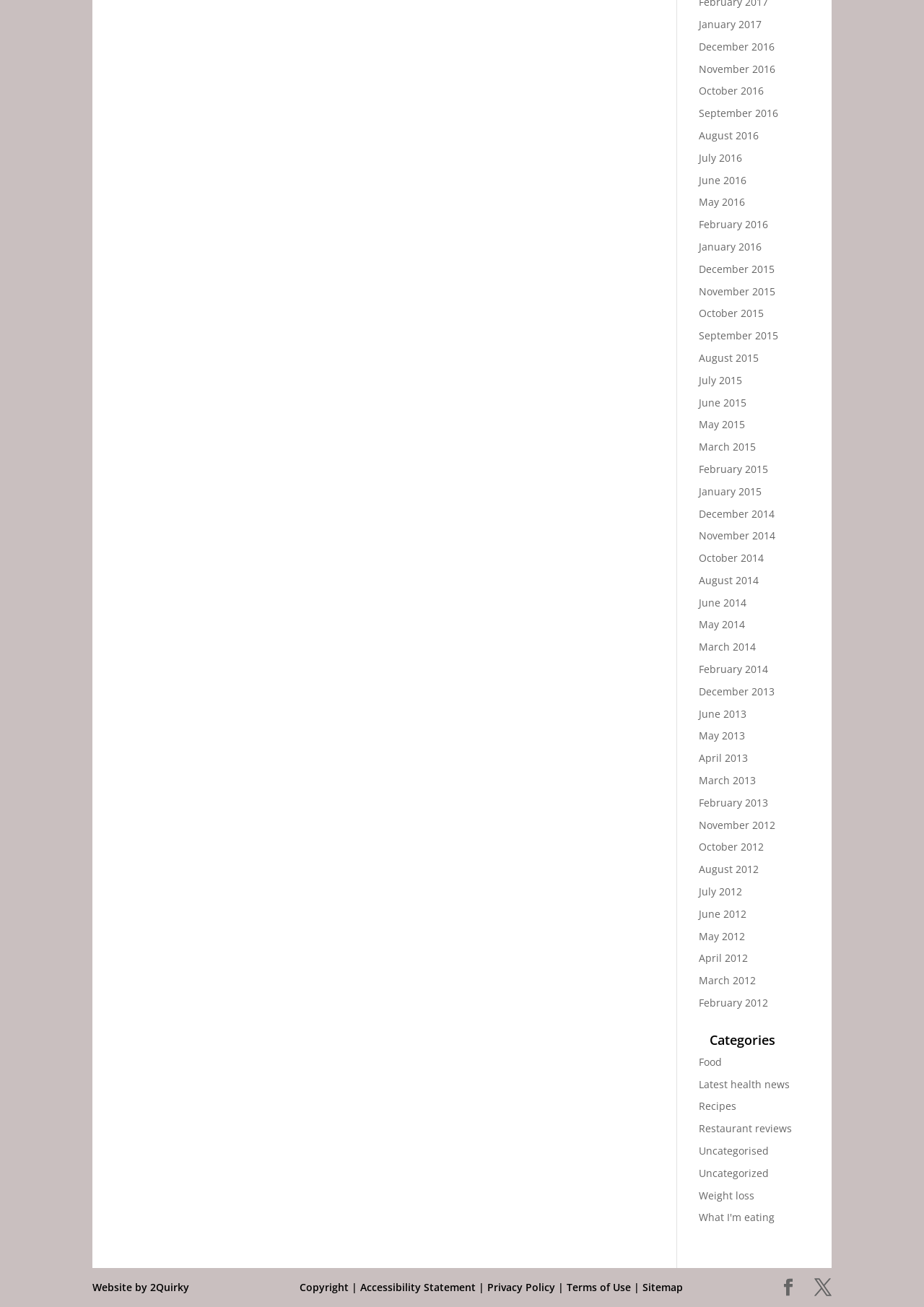What is the website's copyright information?
Use the information from the screenshot to give a comprehensive response to the question.

I found the website's copyright information by looking at the links at the bottom of the page, which includes a link labeled 'Copyright'.